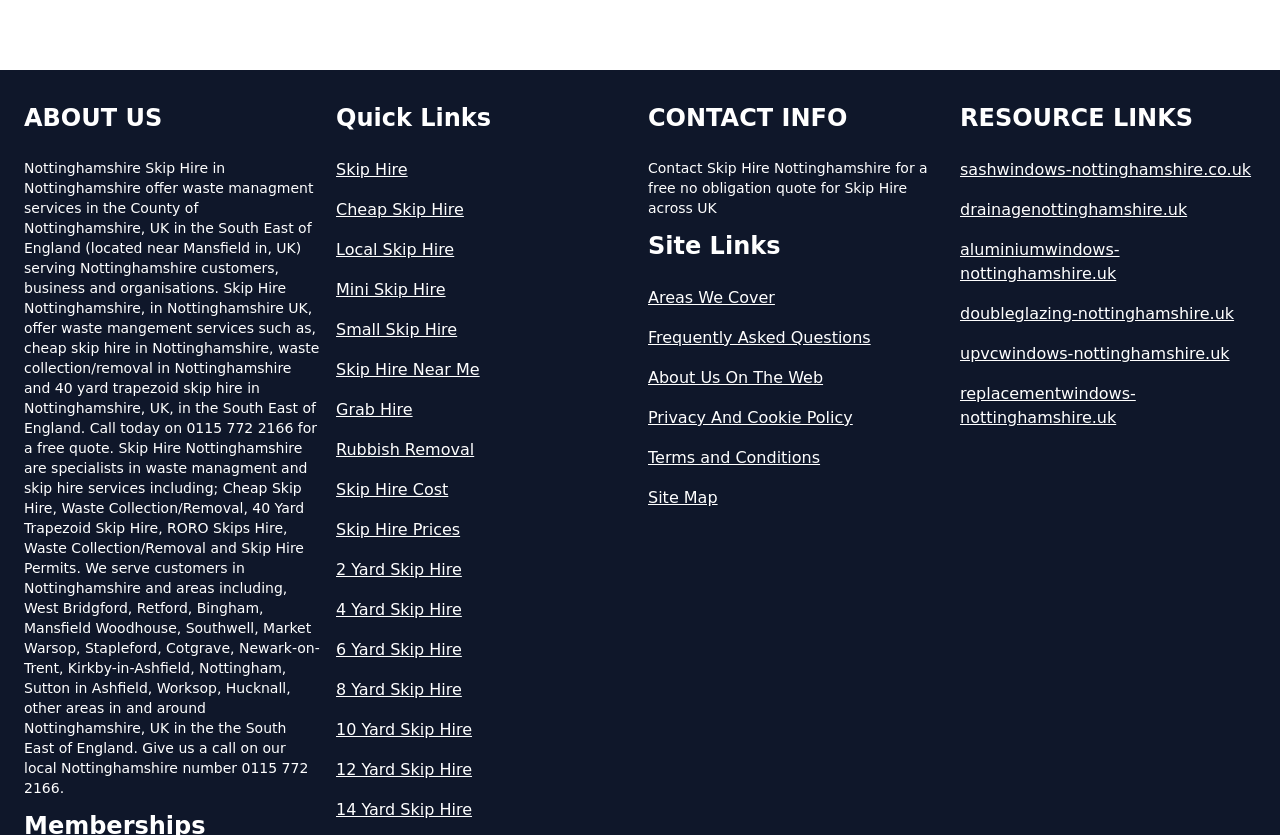What is the company's phone number?
With the help of the image, please provide a detailed response to the question.

The company's phone number can be found in the 'ABOUT US' section, where it is mentioned as 'Call today on 0115 772 2166 for a free quote'.